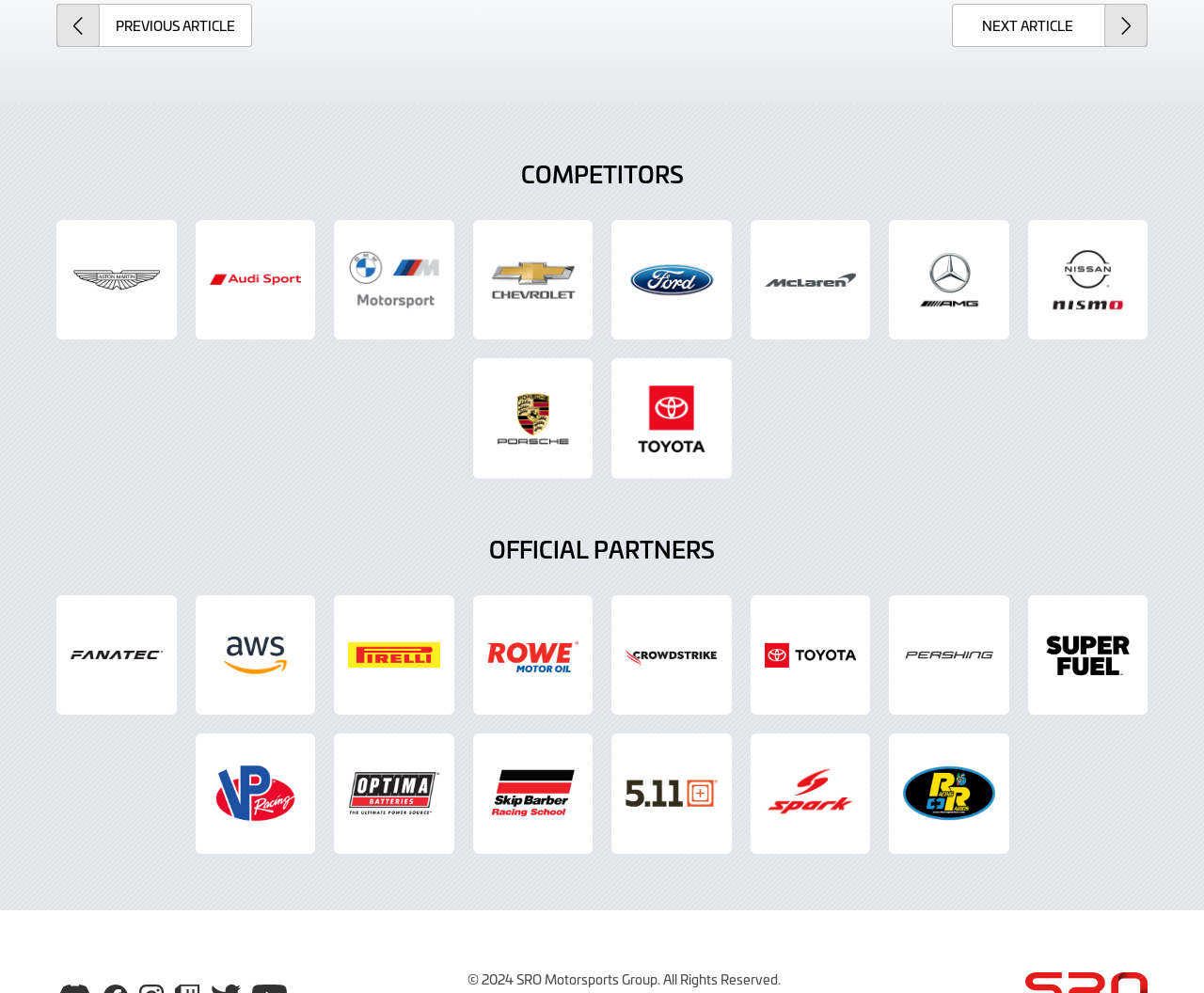Locate the bounding box coordinates of the area that needs to be clicked to fulfill the following instruction: "Click on the 'SUPERFUEL Logo'". The coordinates should be in the format of four float numbers between 0 and 1, namely [left, top, right, bottom].

[0.854, 0.599, 0.953, 0.72]